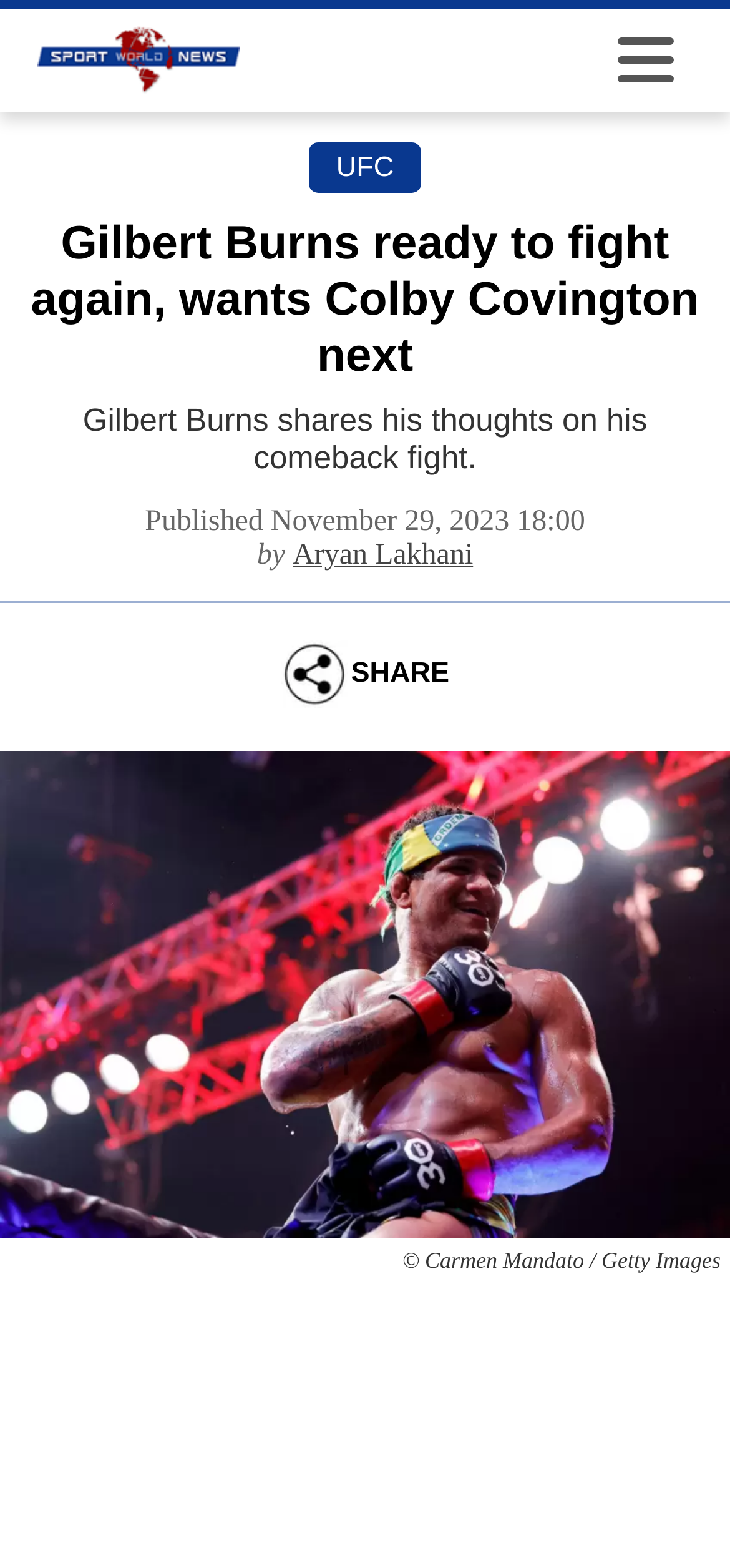What is the name of the person in the article?
We need a detailed and meticulous answer to the question.

I found the person's name by looking at the heading element that contains the text 'Gilbert Burns ready to fight again, wants Colby Covington next', which indicates that the article is about Gilbert Burns.